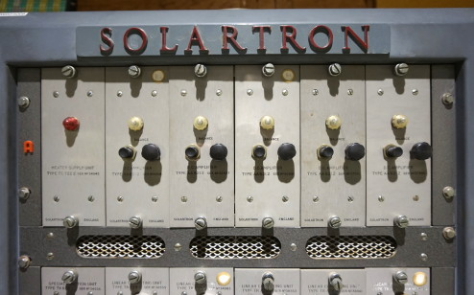What is the era represented by the instrument's design?
We need a detailed and meticulous answer to the question.

The design of the instrument reflects a blend of industrial aesthetics and practical engineering, which is characteristic of the mid-20th-century era it represents.